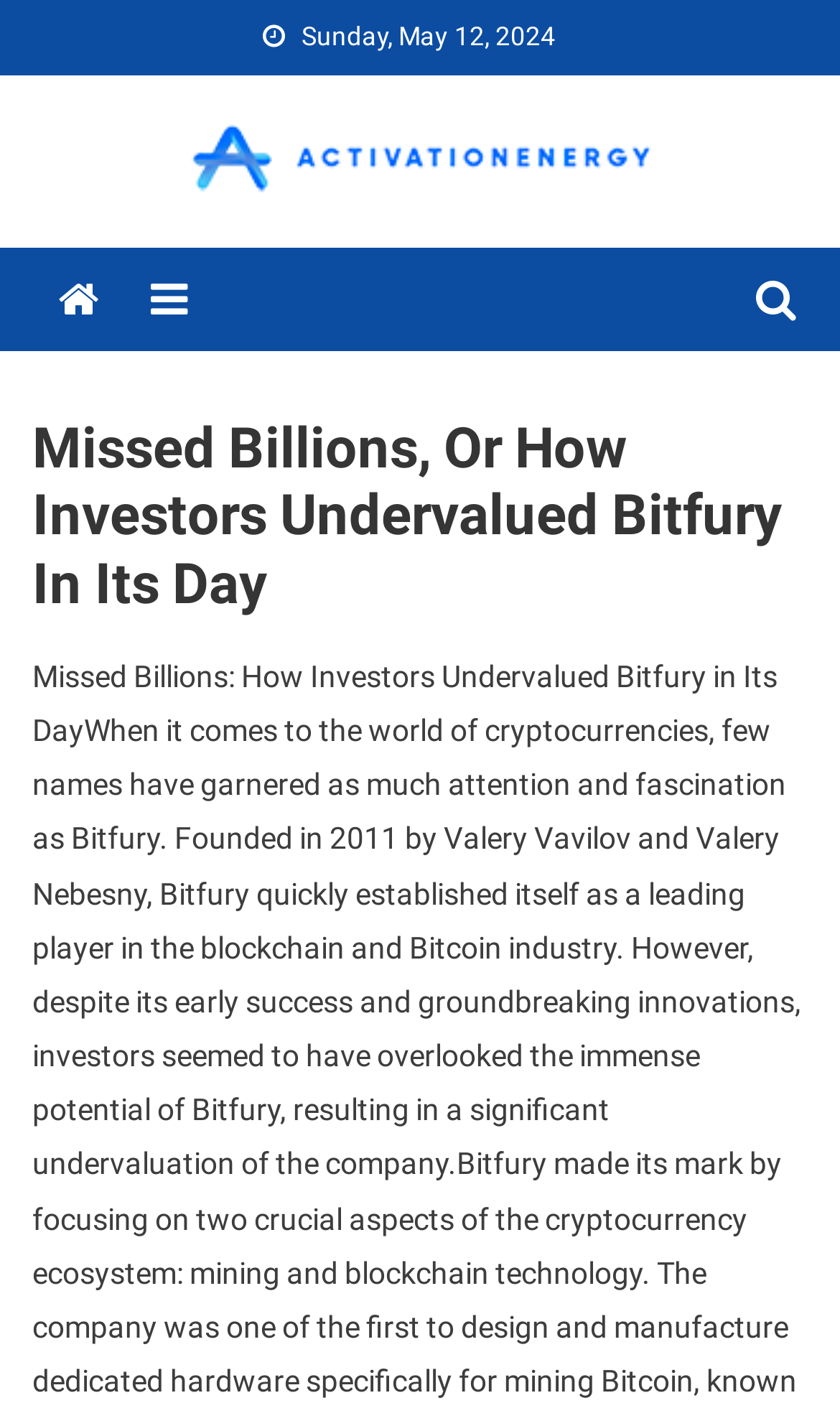Carefully examine the image and provide an in-depth answer to the question: Is there a menu on the webpage?

I found a link element with the text ' Menu', which suggests that it is a menu button. This indicates that there is a menu on the webpage.